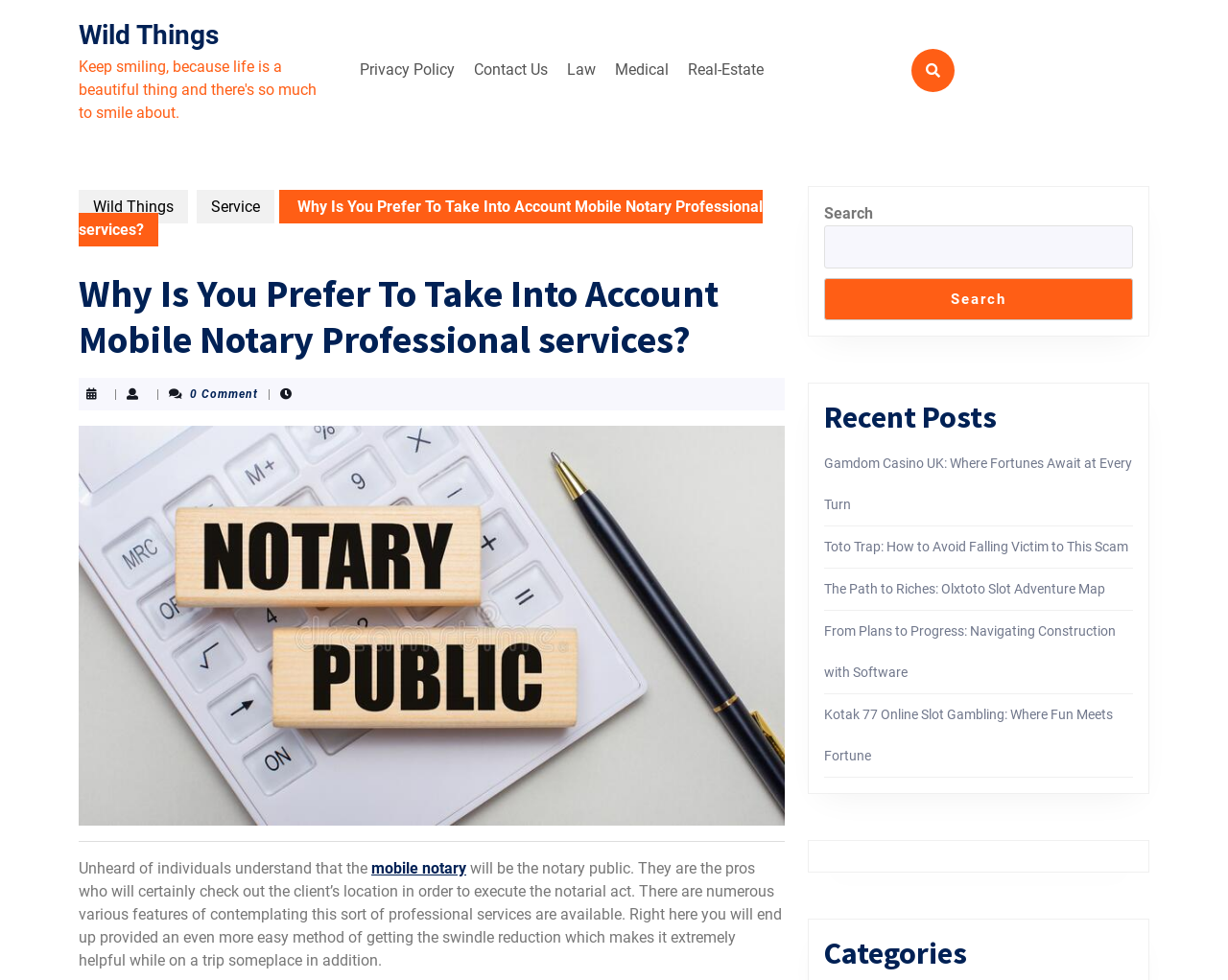Generate a comprehensive description of the webpage.

This webpage is about mobile notary professional services, with the title "Why Is You Prefer To Take Into Account Mobile Notary Professional services?" at the top. Below the title, there is a horizontal navigation menu with five links: "Privacy Policy", "Contact Us", "Law", "Medical", and "Real-Estate". 

On the top-right corner, there is a search bar with a magnifying glass icon and a "Search" button. Next to the search bar, there is a link to "Wild Things". 

The main content of the webpage is divided into three sections. The first section has a heading with the same title as the webpage, followed by a paragraph of text that explains the benefits of considering mobile notary professional services. There is also an image related to the topic below the paragraph.

The second section is a sidebar on the right, which has two complementary sections. The top section has a search box with a "Search" button, and the bottom section has a heading "Recent Posts" followed by five links to recent articles, including "Gamdom Casino UK: Where Fortunes Await at Every Turn" and "Kotak 77 Online Slot Gambling: Where Fun Meets Fortune".

The third section is another sidebar on the right, which has a heading "Categories" at the bottom.